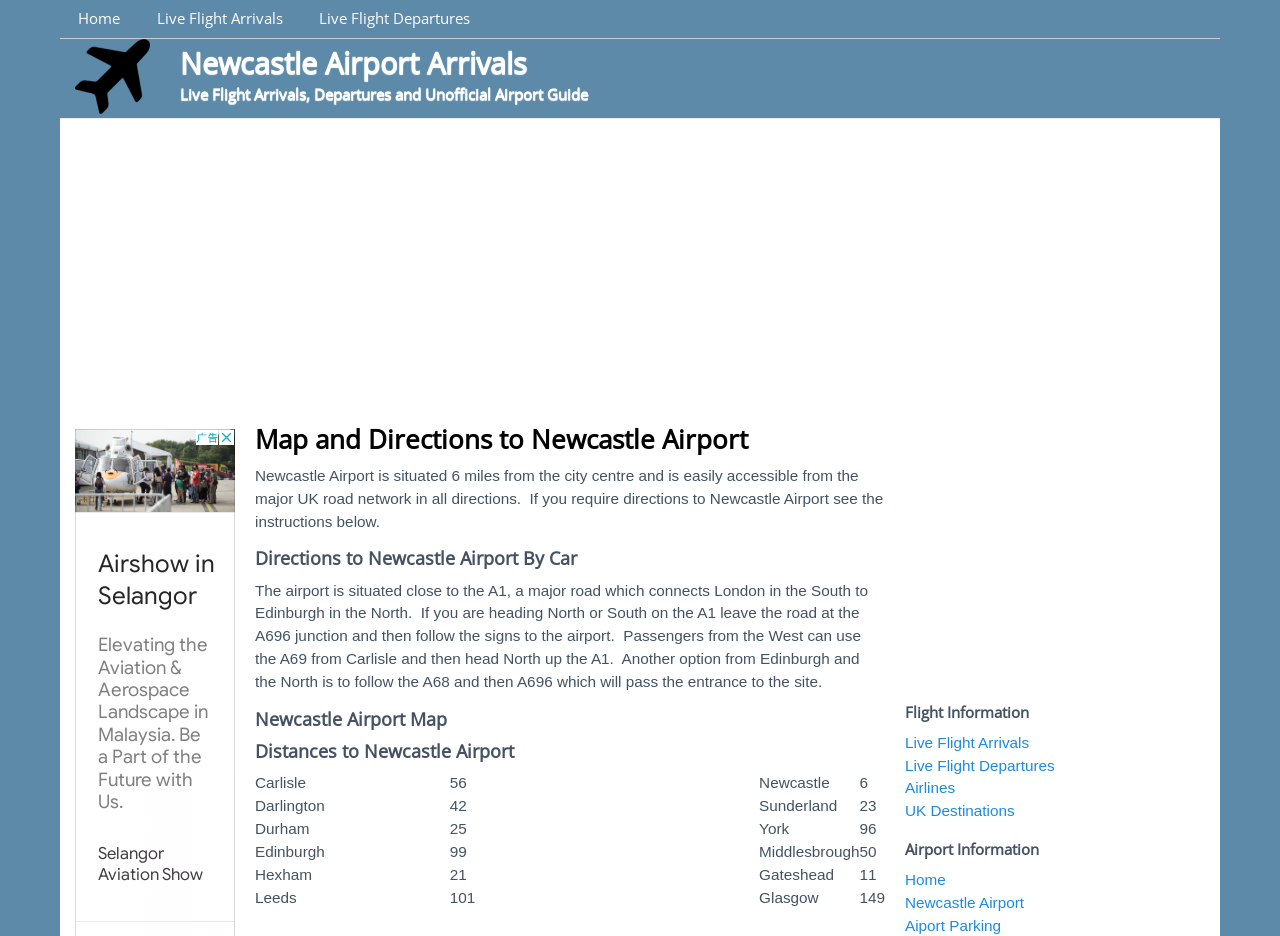Determine the bounding box coordinates of the region I should click to achieve the following instruction: "Get directions to Newcastle Airport by car". Ensure the bounding box coordinates are four float numbers between 0 and 1, i.e., [left, top, right, bottom].

[0.199, 0.585, 0.691, 0.608]